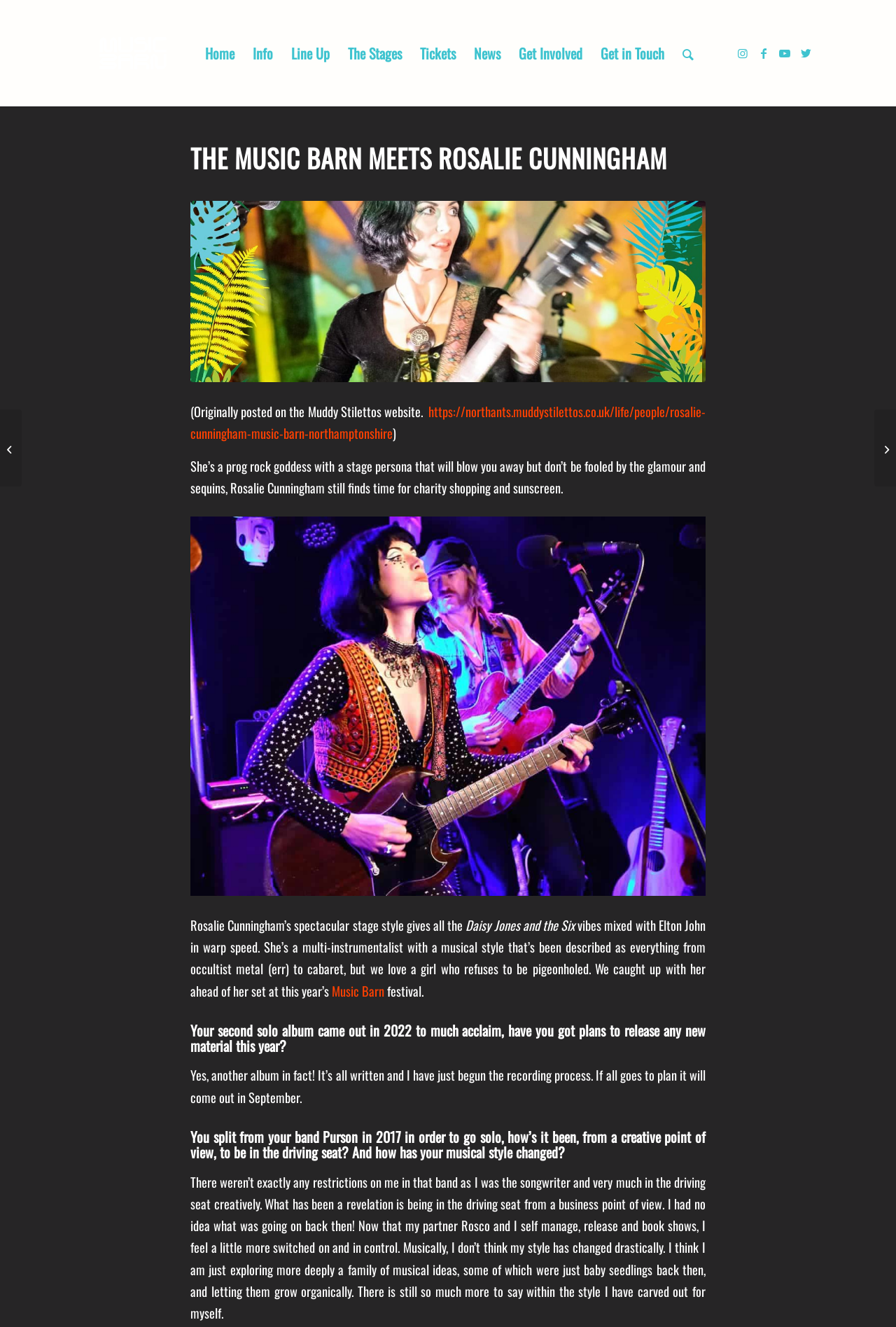Determine the bounding box coordinates of the clickable element to complete this instruction: "Read about Local Legend DJ OP1's return to the Festival". Provide the coordinates in the format of four float numbers between 0 and 1, [left, top, right, bottom].

[0.976, 0.309, 1.0, 0.367]